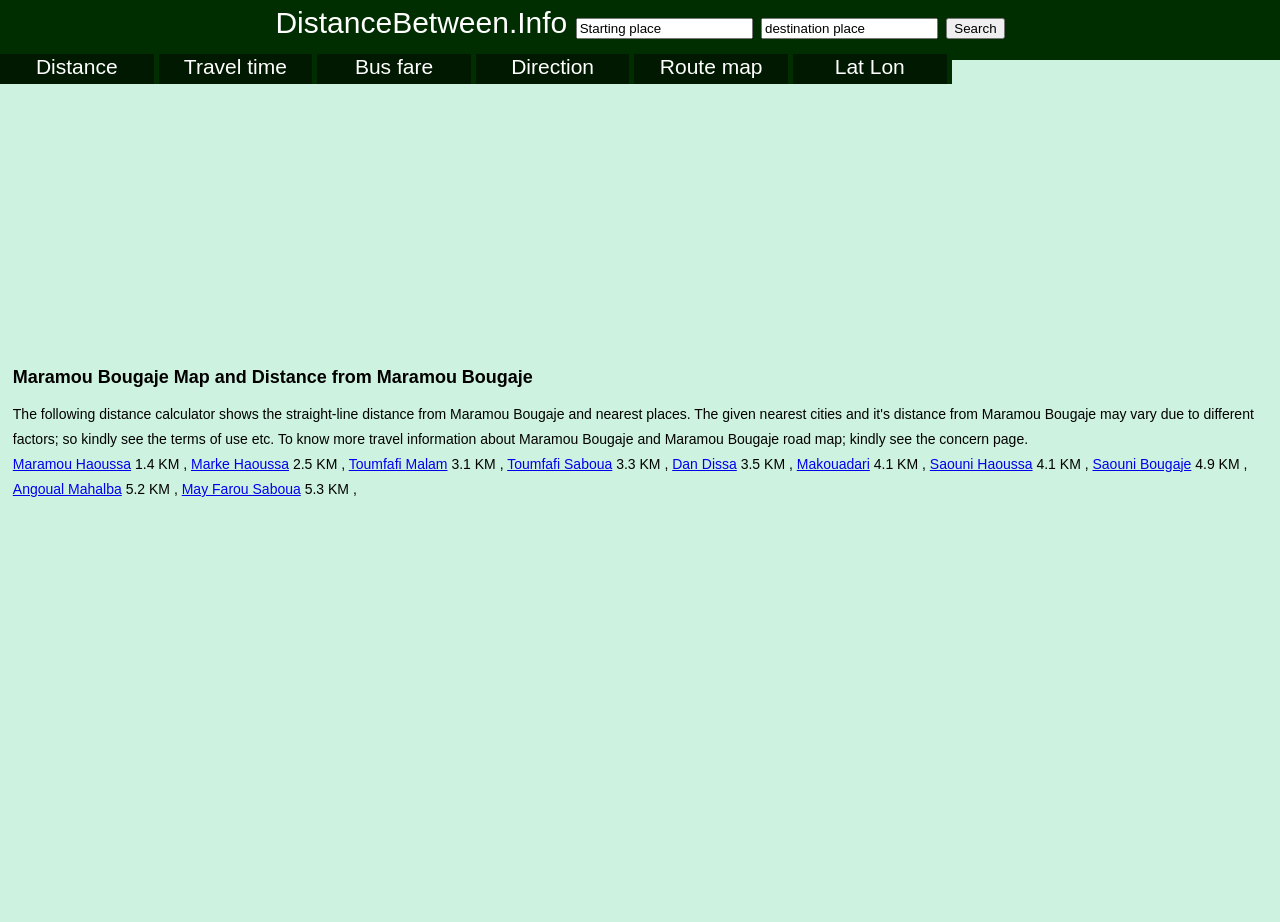Pinpoint the bounding box coordinates for the area that should be clicked to perform the following instruction: "View Distance".

[0.0, 0.059, 0.12, 0.091]